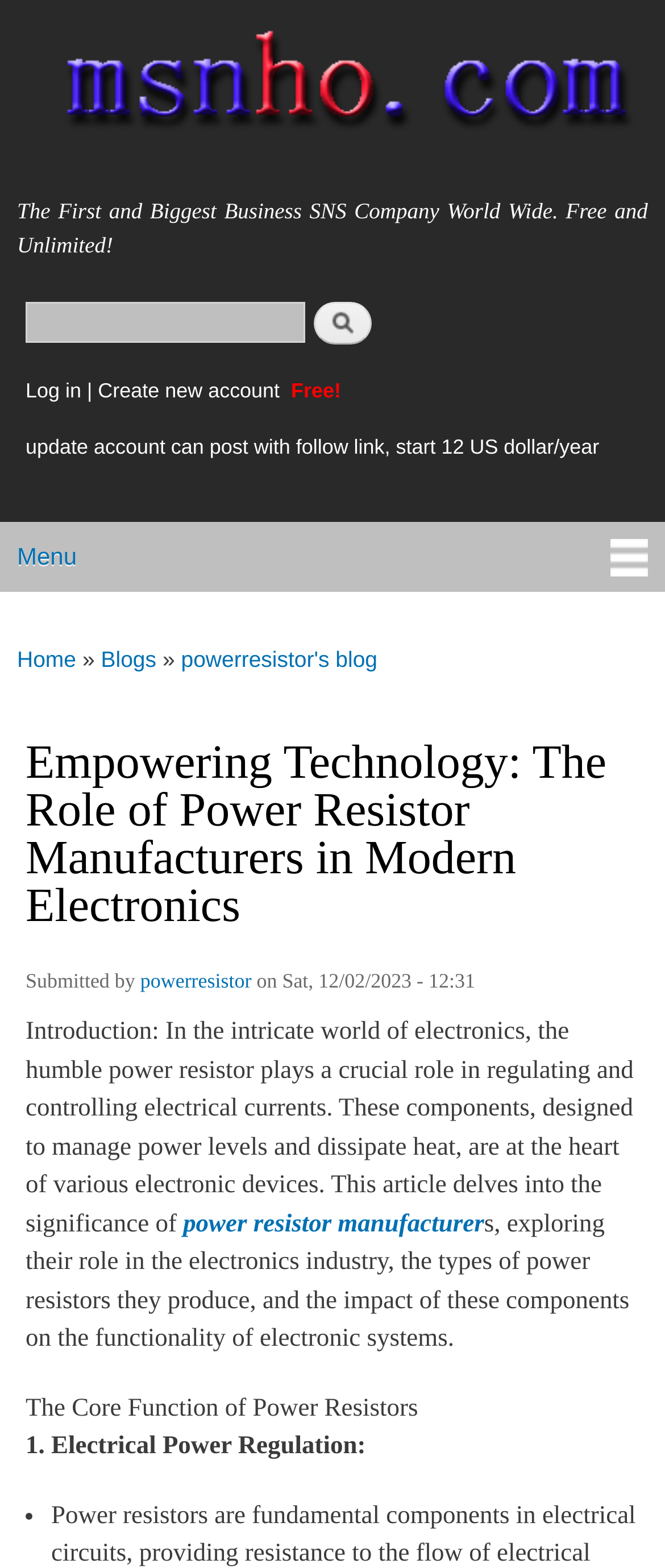Please respond to the question with a concise word or phrase:
What is the date of publication of the article?

Sat, 12/02/2023 - 12:31